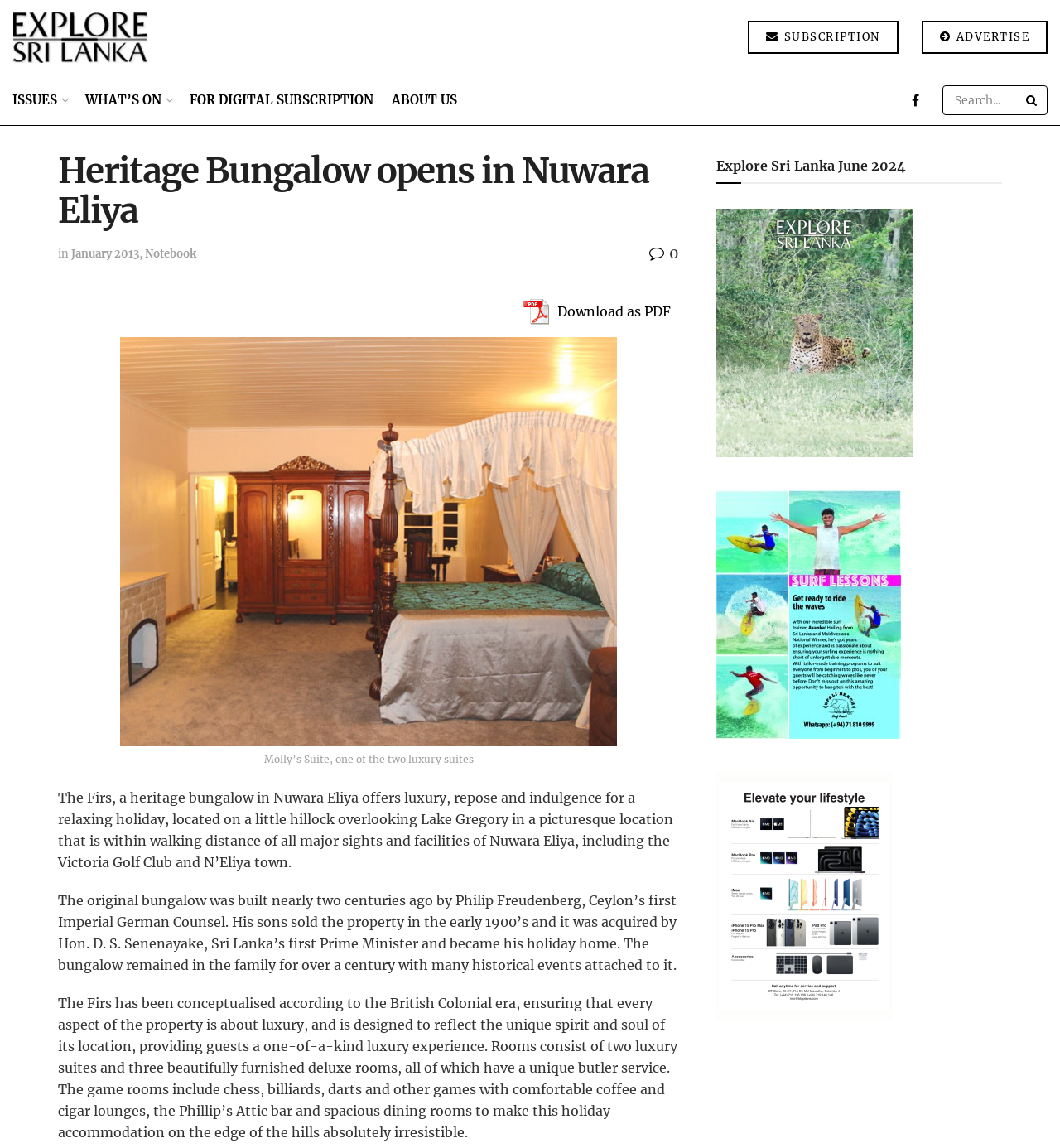What is the name of the first Prime Minister of Sri Lanka?
Relying on the image, give a concise answer in one word or a brief phrase.

D. S. Senenayake